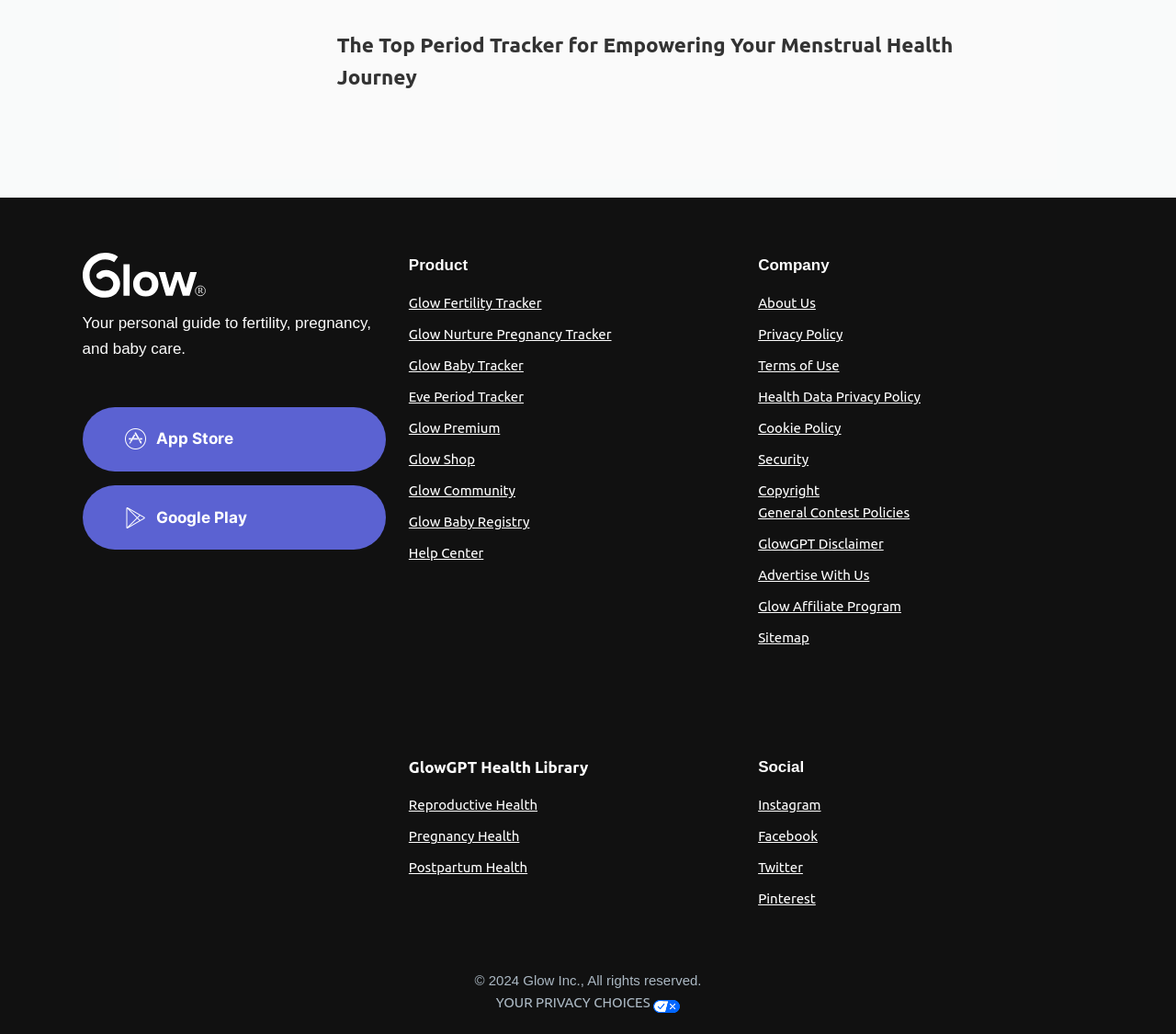Kindly determine the bounding box coordinates for the clickable area to achieve the given instruction: "Learn about reproductive health".

[0.348, 0.771, 0.457, 0.786]